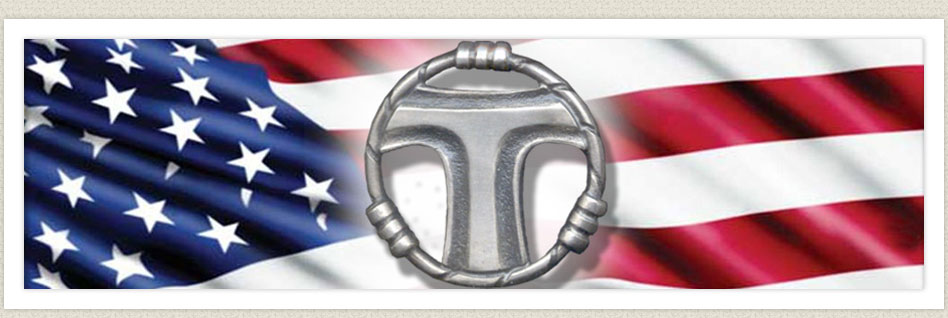What is the color of the field with white stars?
Please answer the question as detailed as possible.

The American flag in the background of the image features a dynamic arrangement of alternating red and white stripes, and a field of blue adorned with white stars, which represents the national pride and heritage.